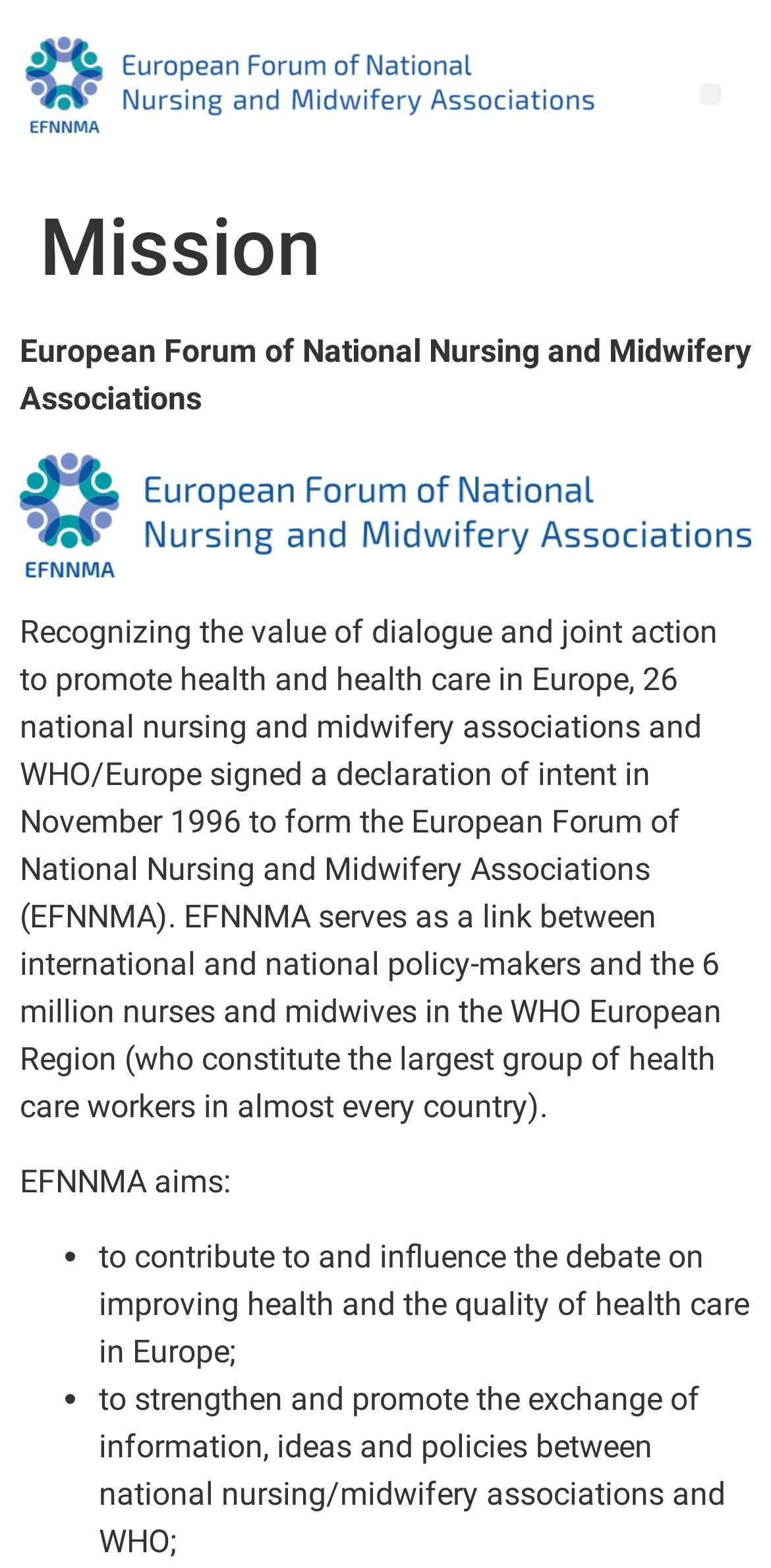What is the region EFNNMA serves?
Please answer using one word or phrase, based on the screenshot.

WHO European Region